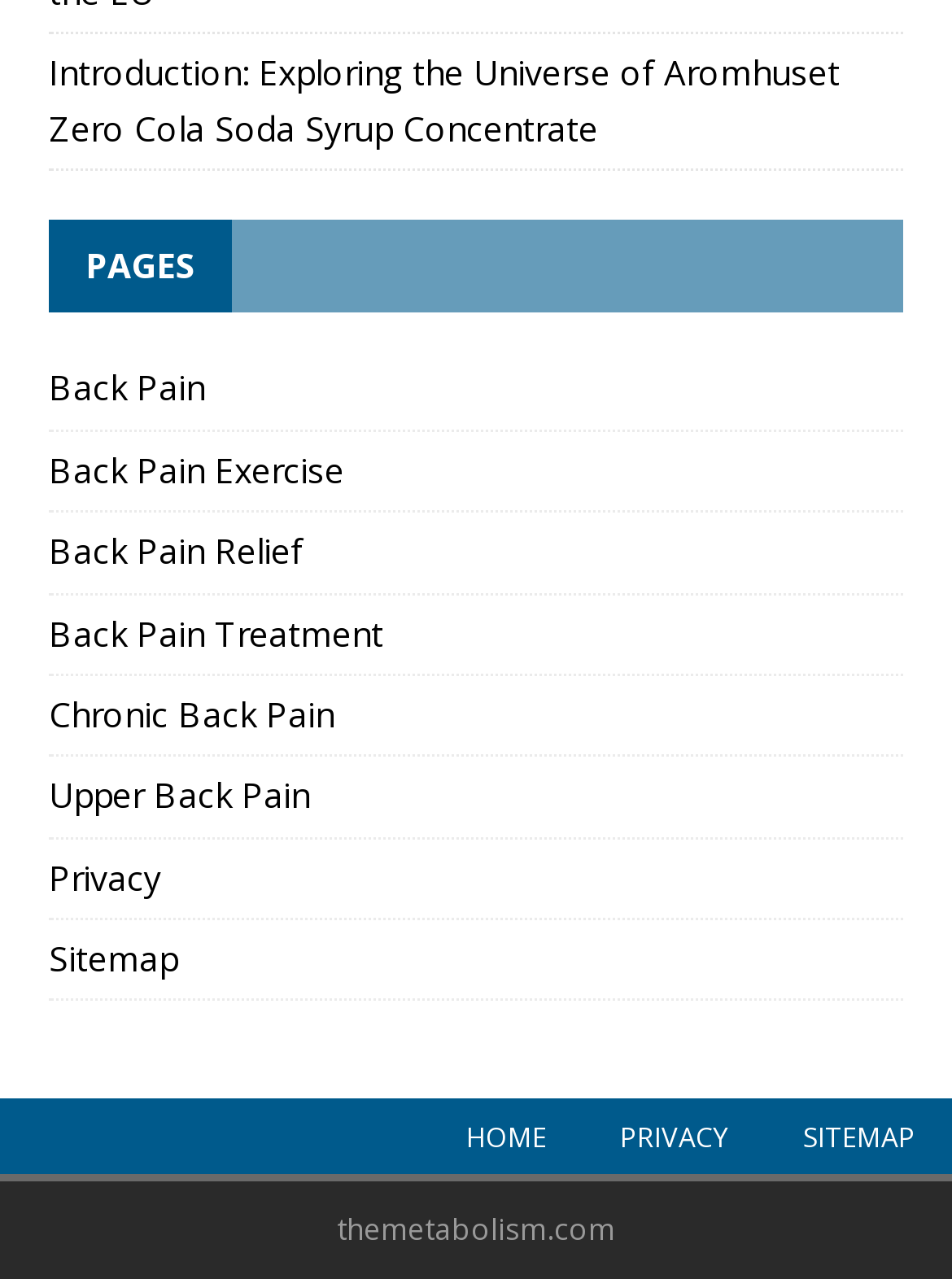Please specify the bounding box coordinates of the region to click in order to perform the following instruction: "view back pain page".

[0.051, 0.283, 0.949, 0.337]